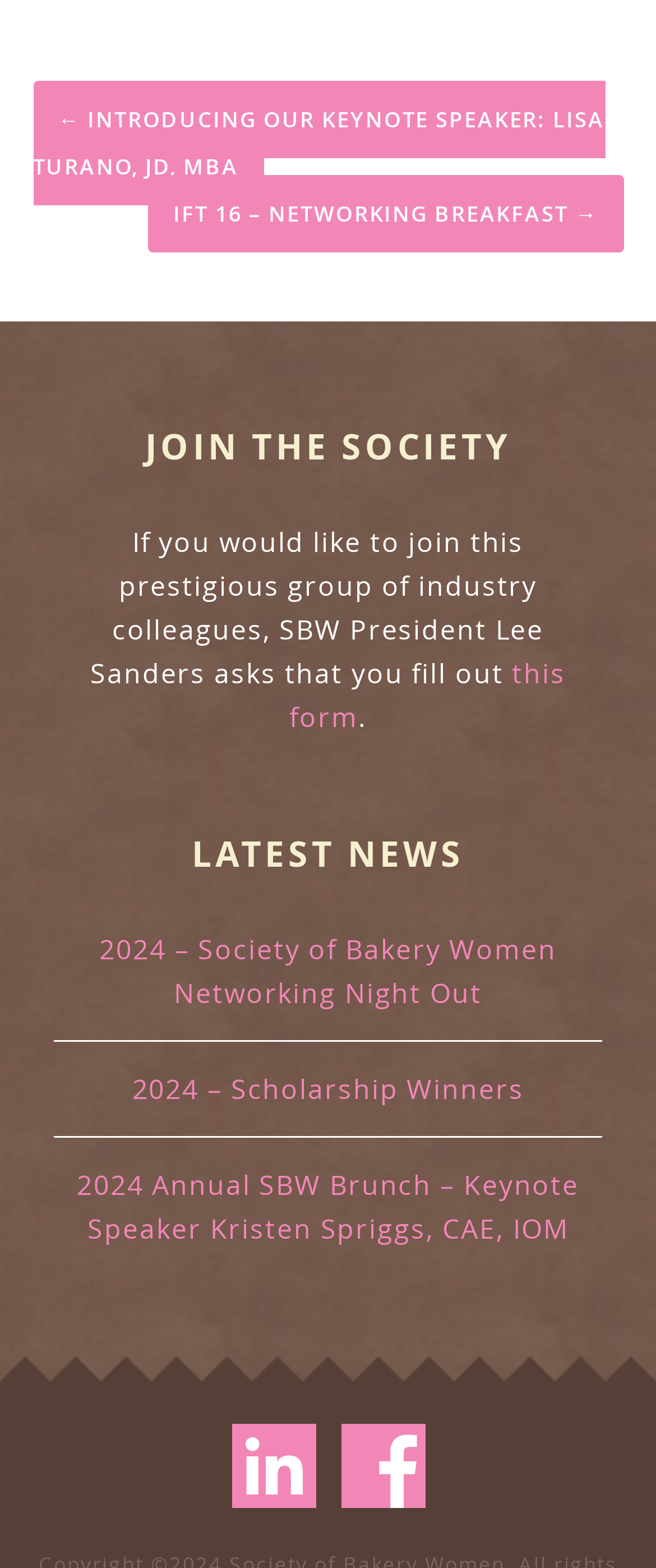Respond with a single word or short phrase to the following question: 
What is the title of the first news article?

2024 – Society of Bakery Women Networking Night Out